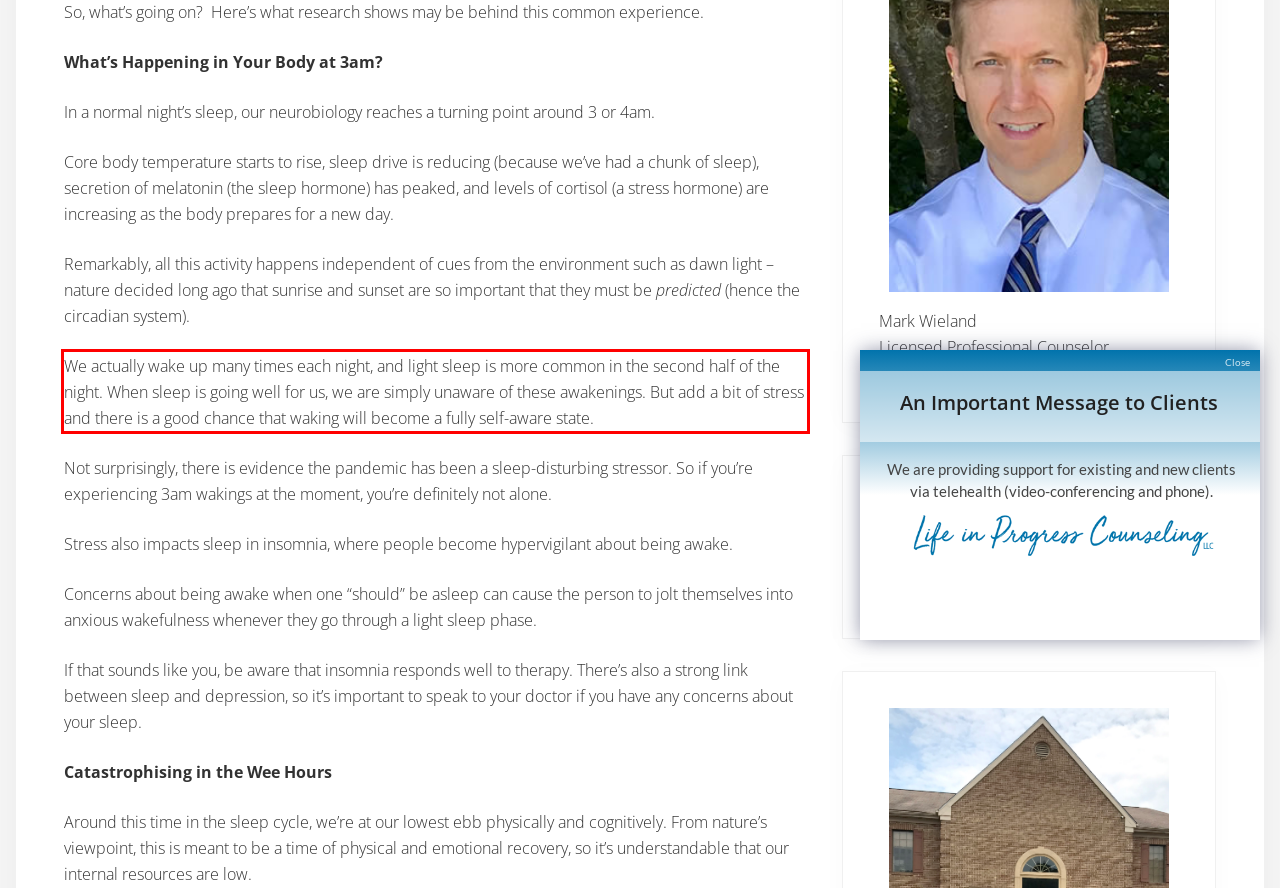Analyze the screenshot of the webpage and extract the text from the UI element that is inside the red bounding box.

We actually wake up many times each night, and light sleep is more common in the second half of the night. When sleep is going well for us, we are simply unaware of these awakenings. But add a bit of stress and there is a good chance that waking will become a fully self-aware state.